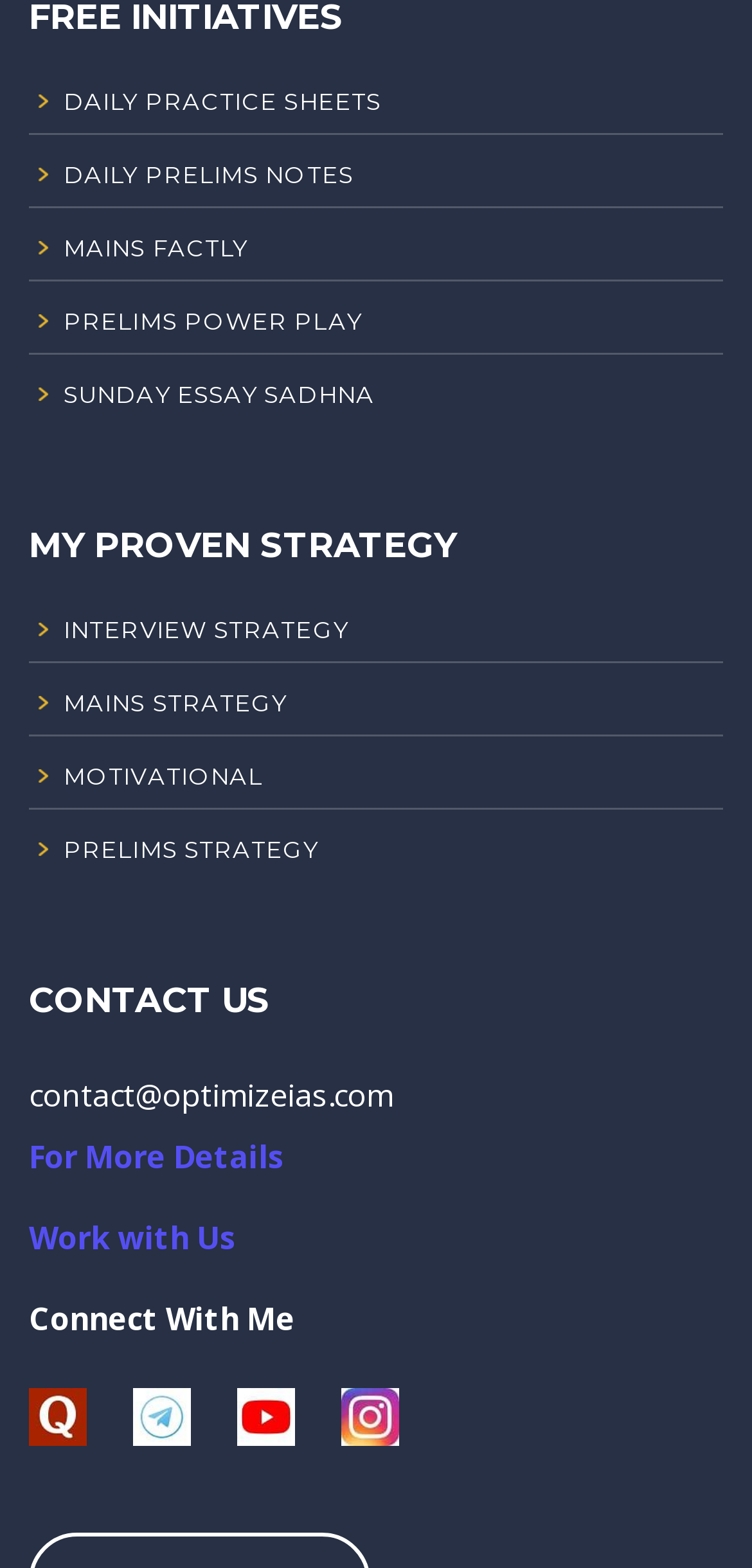Given the element description "Daily Practice Sheets" in the screenshot, predict the bounding box coordinates of that UI element.

[0.038, 0.052, 0.962, 0.086]